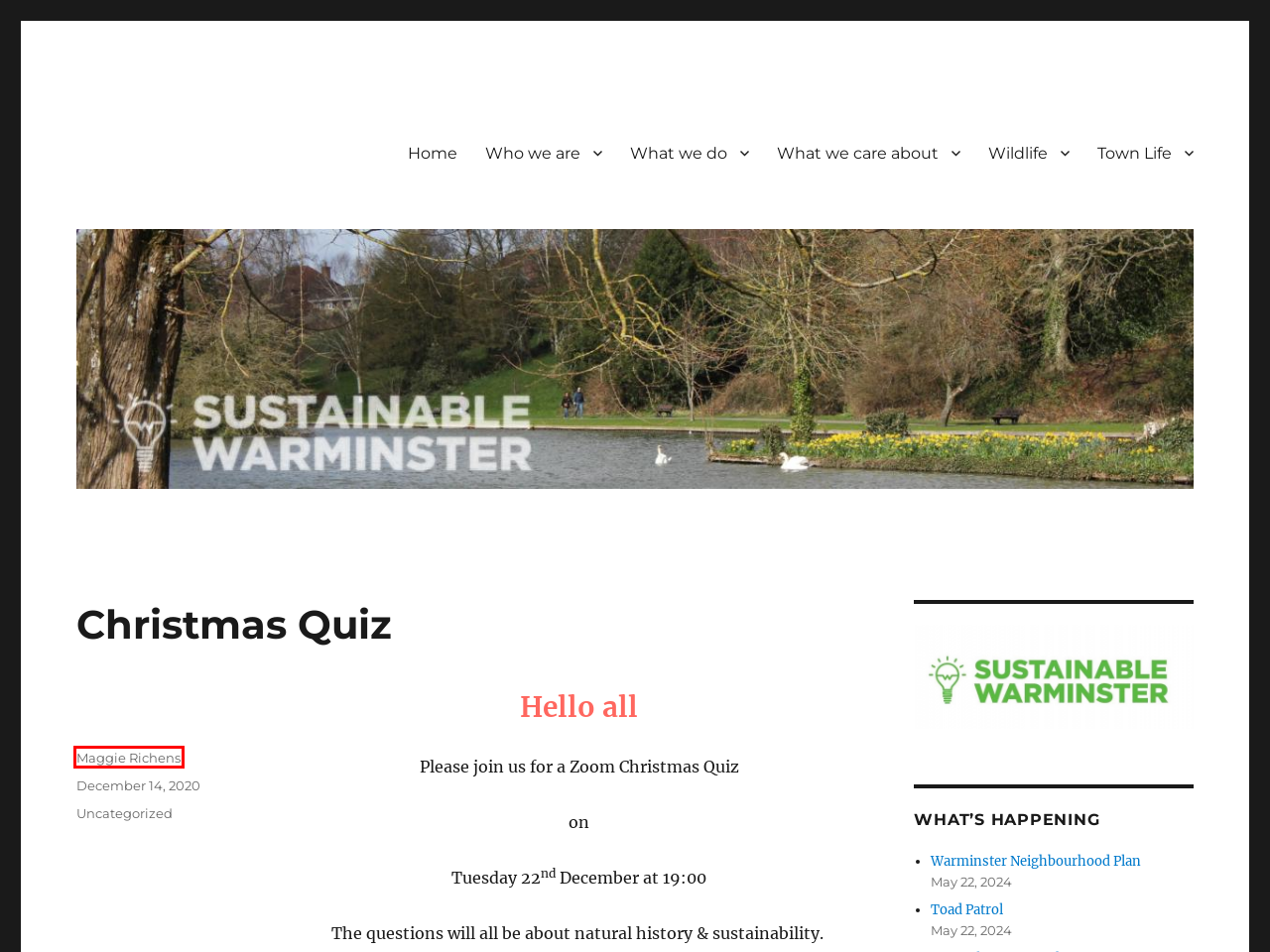You are provided with a screenshot of a webpage highlighting a UI element with a red bounding box. Choose the most suitable webpage description that matches the new page after clicking the element in the bounding box. Here are the candidates:
A. What we do - Sustainable Warminster
B. Town Life - Sustainable Warminster
C. Maggie Richens, Author at Sustainable Warminster
D. Uncategorized Archives - Sustainable Warminster
E. Who we are - Sustainable Warminster
F. Home - Sustainable Warminster
G. Warminster Neighbourhood Plan - Sustainable Warminster
H. Wildlife - Sustainable Warminster

C